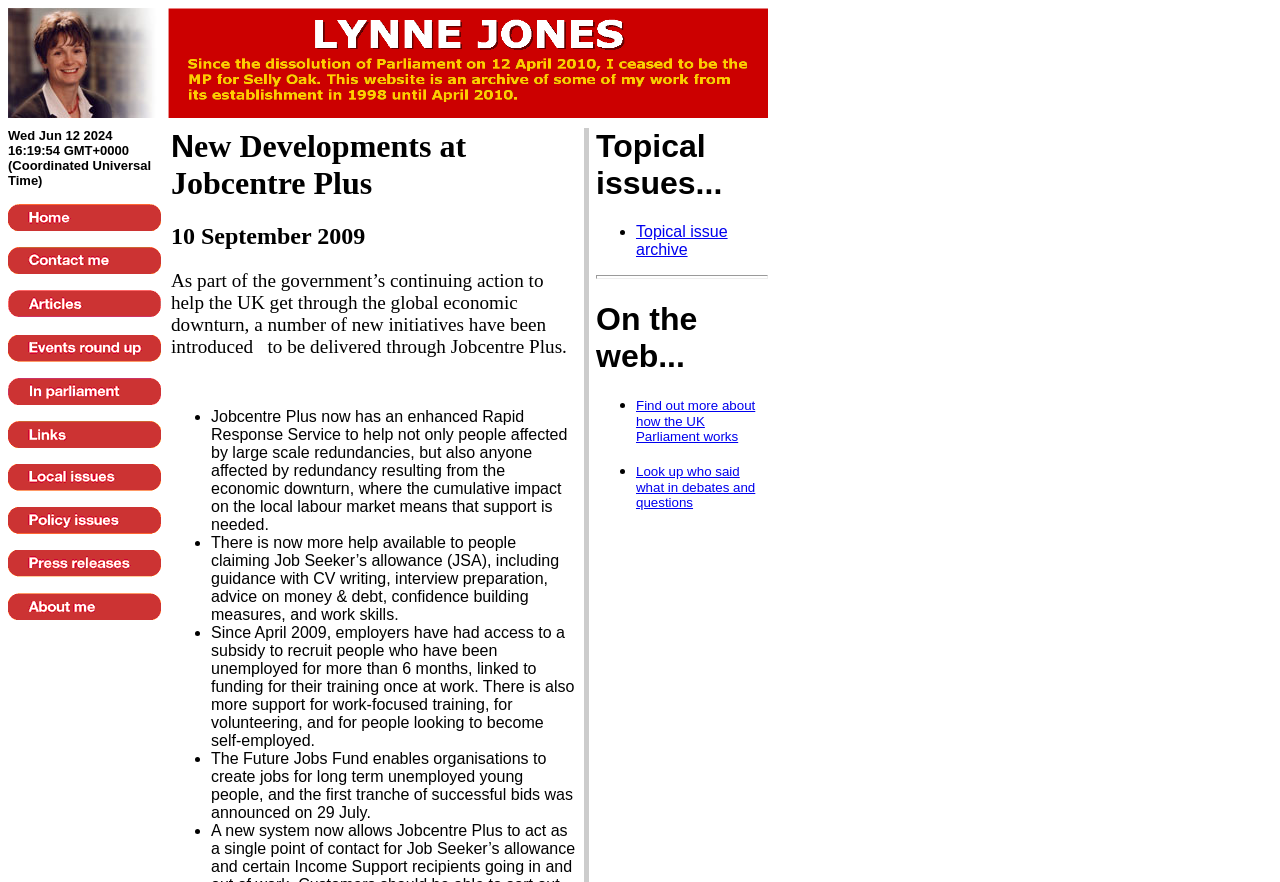What is the topic of the first news item?
Offer a detailed and full explanation in response to the question.

The first news item is located below the navigation menu, and it has a heading 'New Developments at Jobcentre Plus'. This heading is a child element of the first news item, and it indicates that the topic of the first news item is related to Jobcentre Plus.